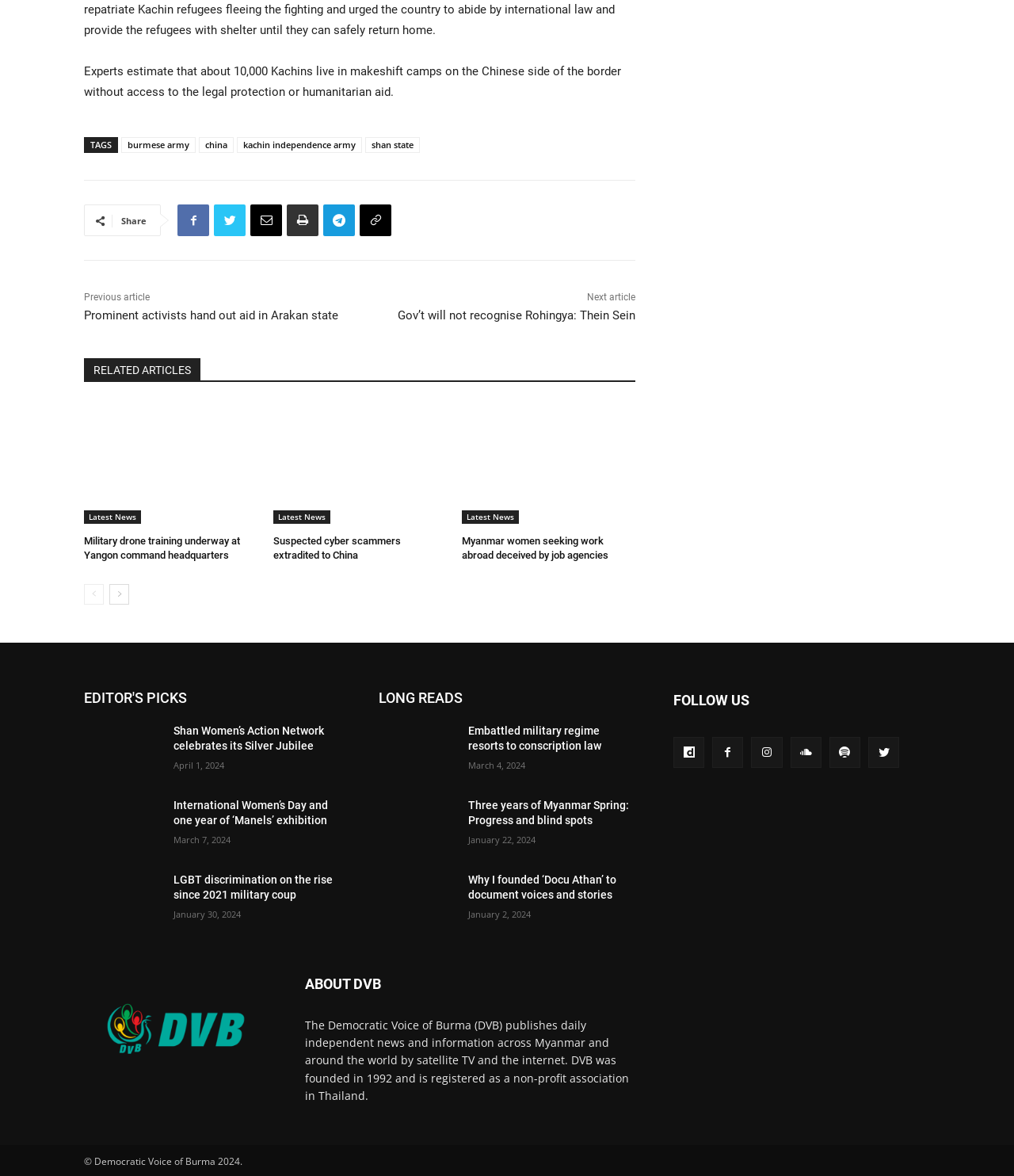Pinpoint the bounding box coordinates of the clickable element needed to complete the instruction: "Read the previous article". The coordinates should be provided as four float numbers between 0 and 1: [left, top, right, bottom].

[0.083, 0.248, 0.148, 0.258]